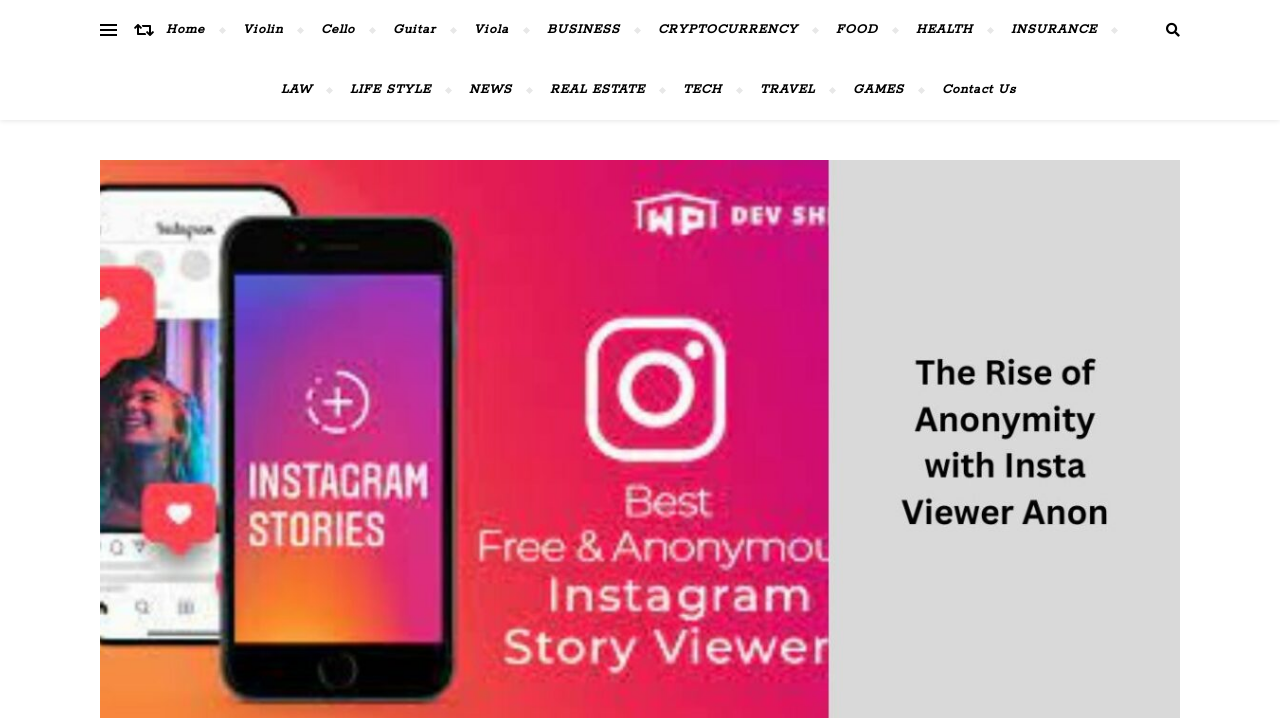What is the first link on the top left?
Observe the image and answer the question with a one-word or short phrase response.

Home